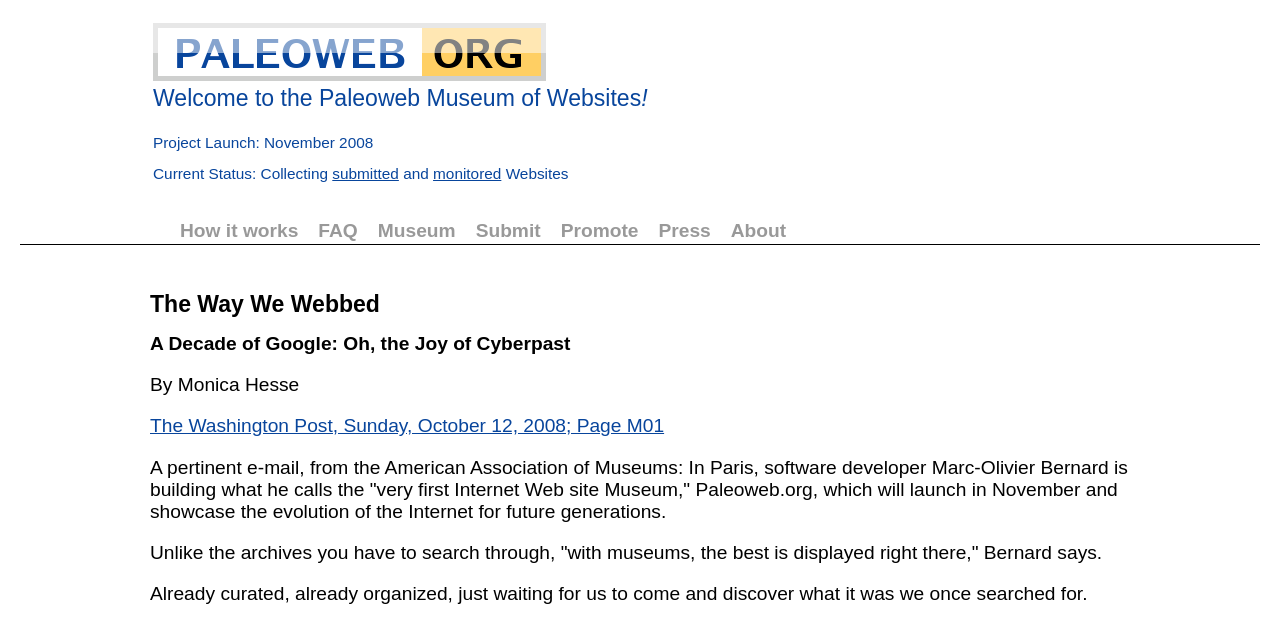Identify the bounding box coordinates for the element you need to click to achieve the following task: "Check out the 'FAQ'". The coordinates must be four float values ranging from 0 to 1, formatted as [left, top, right, bottom].

[0.249, 0.35, 0.28, 0.371]